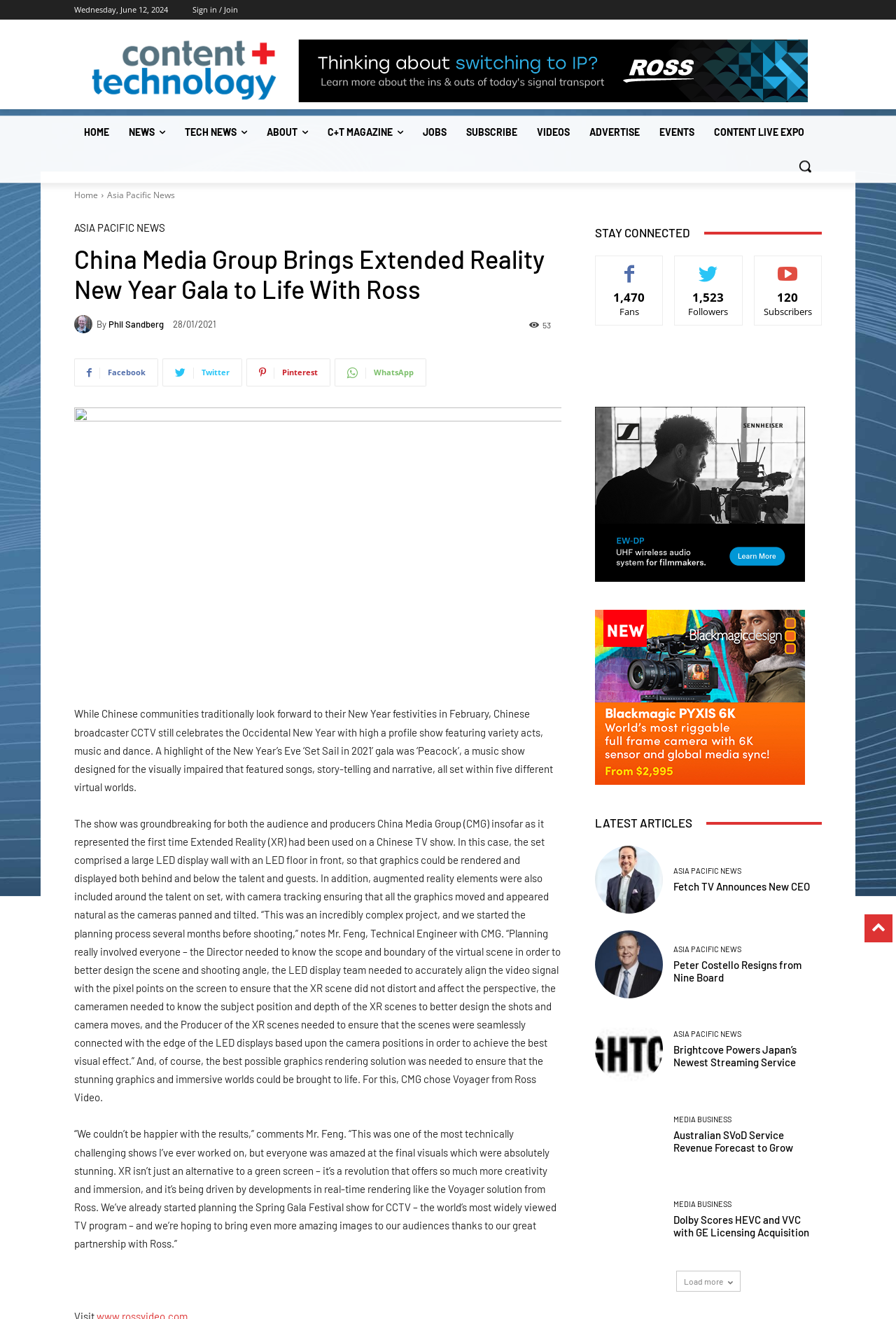Please find the bounding box coordinates of the element that must be clicked to perform the given instruction: "Follow on Facebook". The coordinates should be four float numbers from 0 to 1, i.e., [left, top, right, bottom].

[0.083, 0.272, 0.177, 0.293]